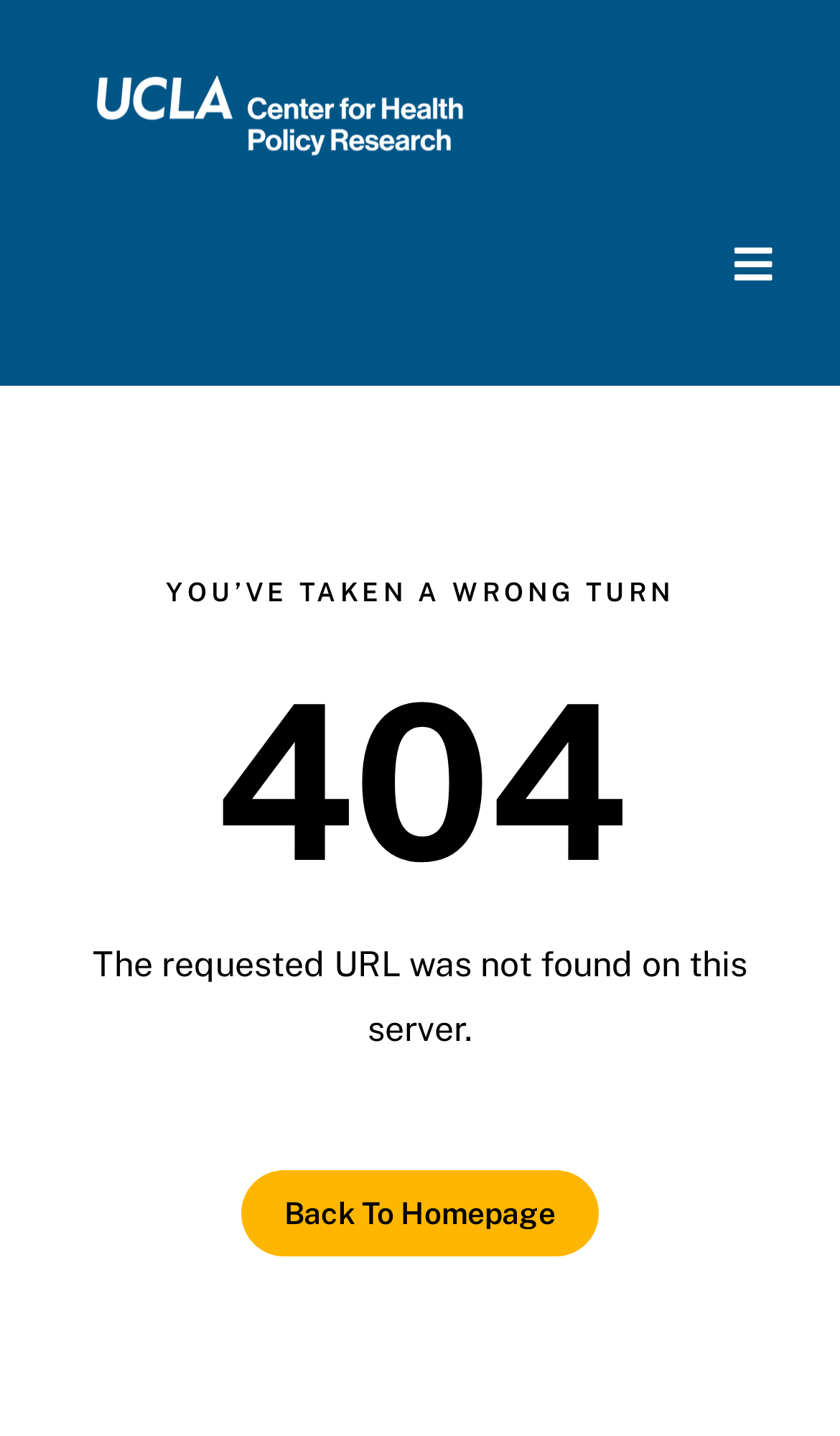Please provide a short answer using a single word or phrase for the question:
What is the button on the top right corner?

Toggle Navigation